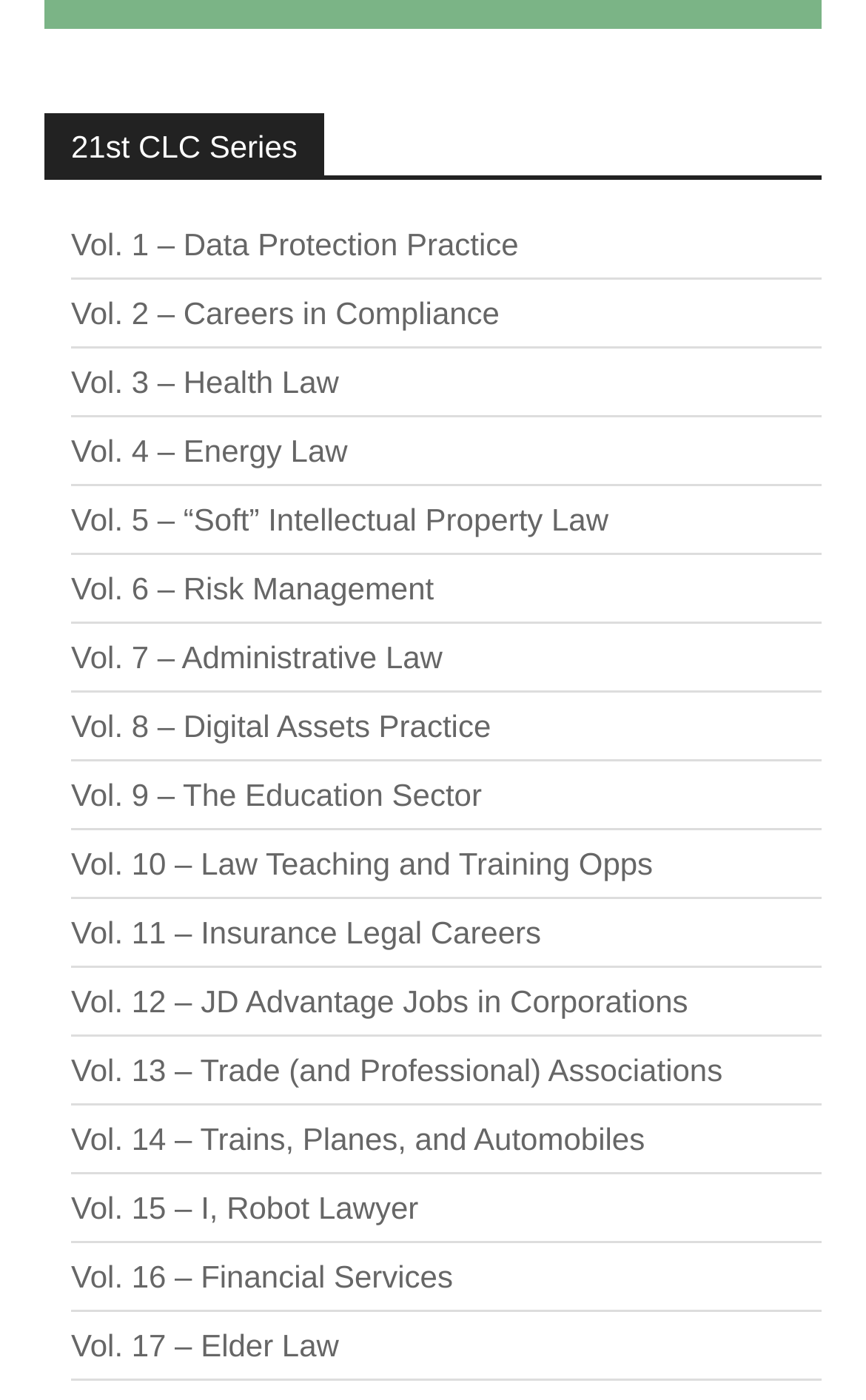Show the bounding box coordinates of the region that should be clicked to follow the instruction: "Learn about Vol. 17 – Elder Law."

[0.082, 0.936, 0.949, 0.986]